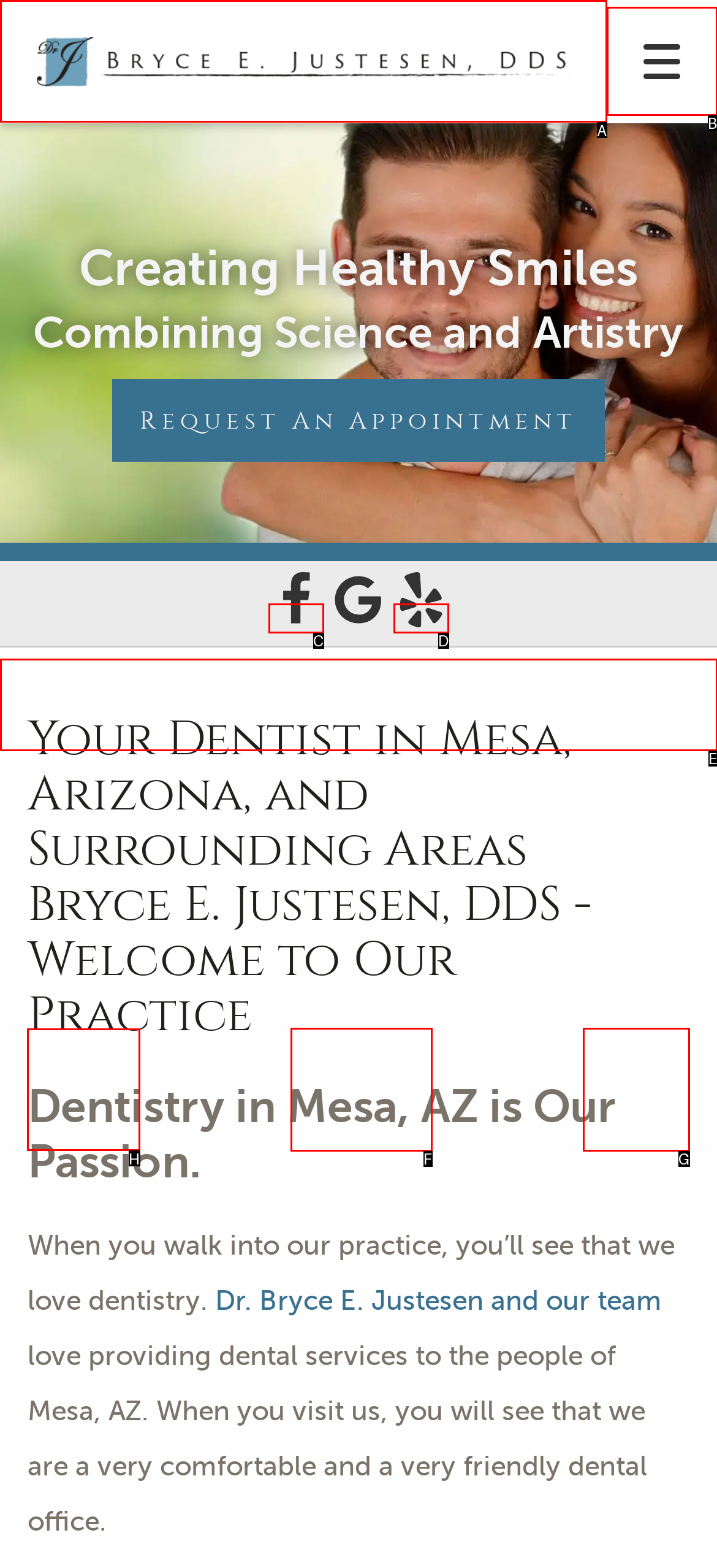From the available options, which lettered element should I click to complete this task: go to University of Glasgow homepage?

None